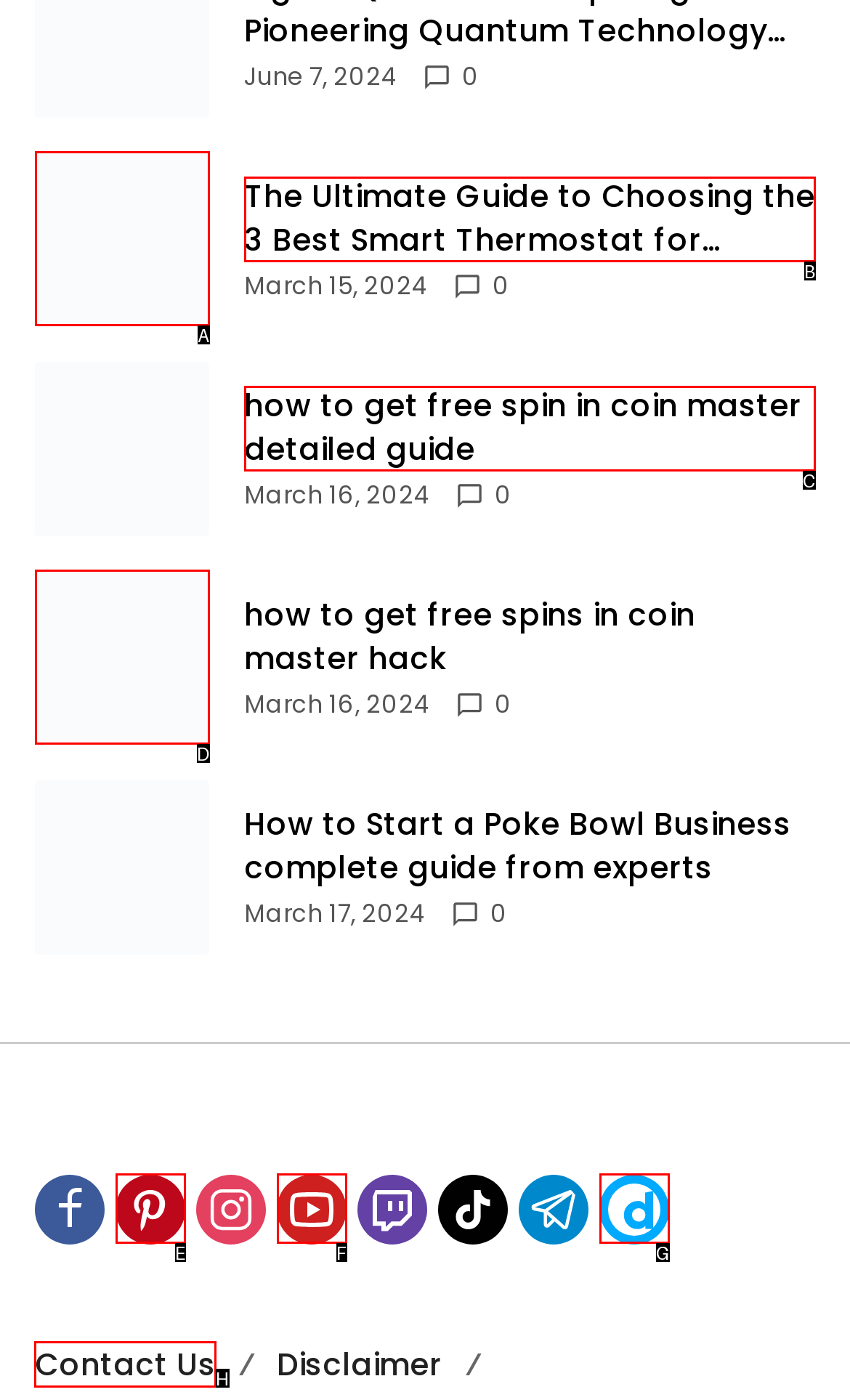Based on the task: Contact Us, which UI element should be clicked? Answer with the letter that corresponds to the correct option from the choices given.

H